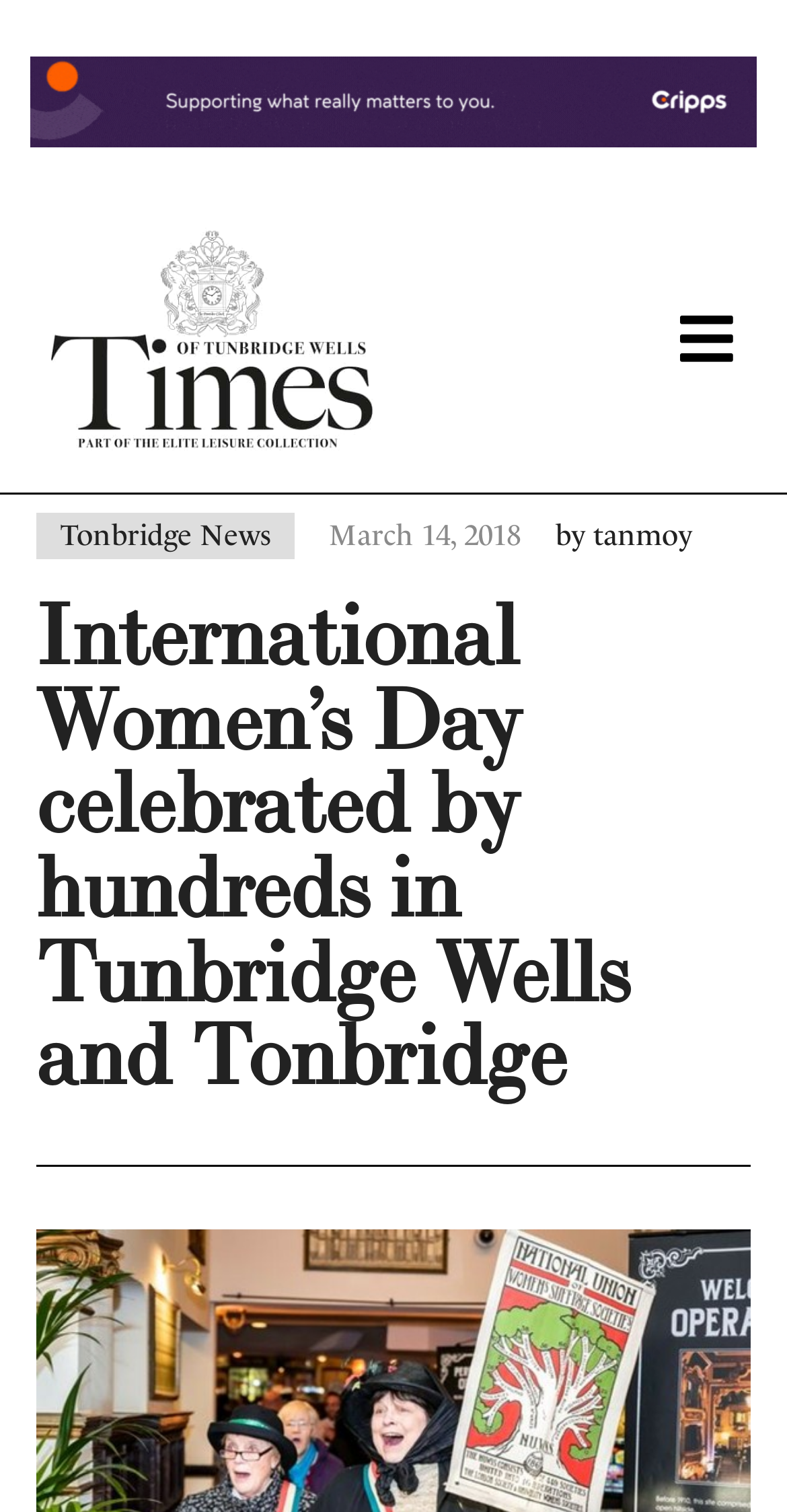What is the slogan of the organization?
Refer to the screenshot and answer in one word or phrase.

Solving problems. Championing ambitions.